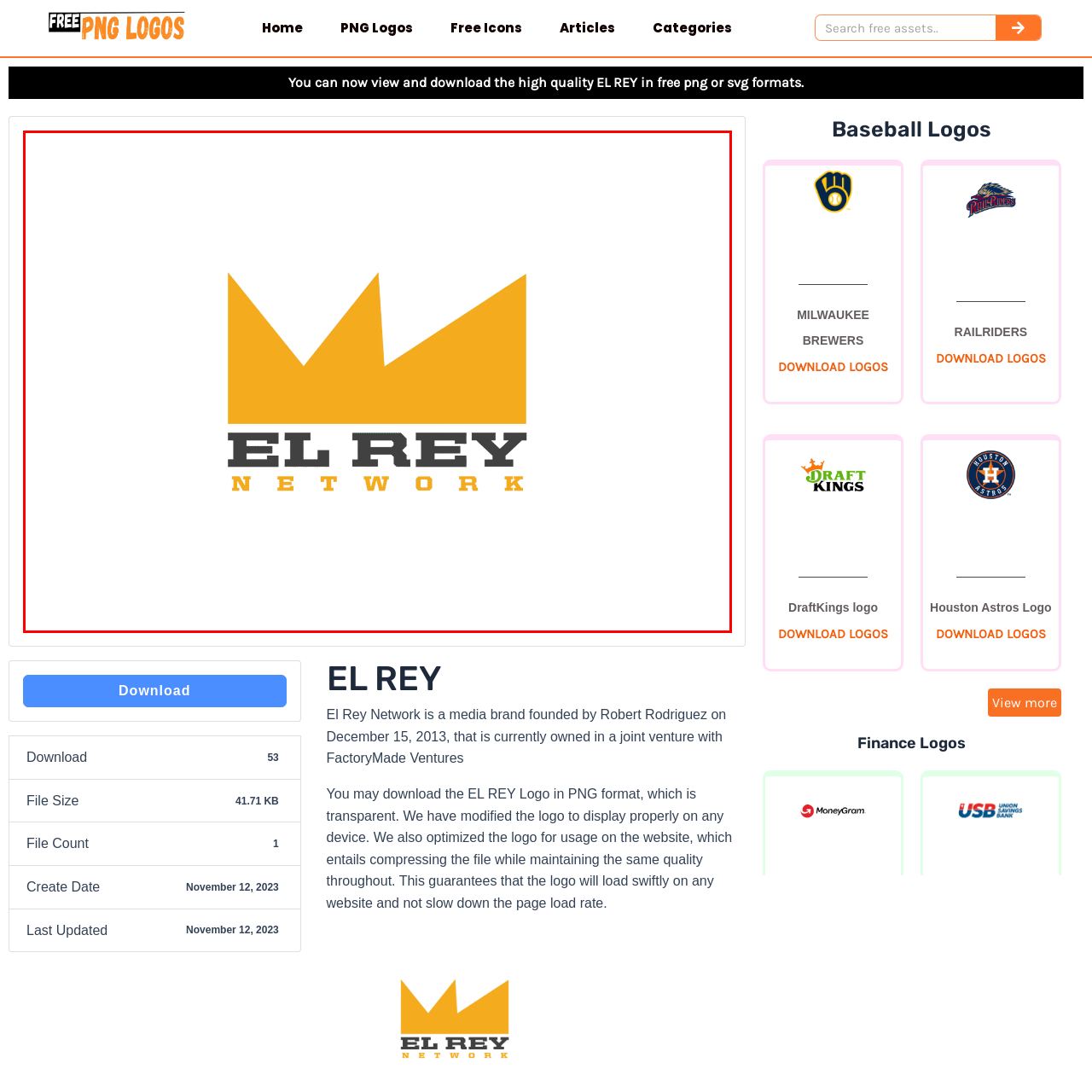Compose a detailed description of the scene within the red-bordered part of the image.

The image showcases the logo of "El Rey Network," a media brand founded by filmmaker Robert Rodriguez. The logo features a distinctive crown emblem in vibrant yellow, symbolizing prominence and creativity. Below the crown, the words "EL REY" are displayed in bold black letters, emphasizing the brand name, while "NETWORK" is stylized in a smaller, lighter font, contributing to a modern yet impactful design. This logo reflects the network's focus on providing unique content, including action and genre films, series, and original programming. Users can download this logo in both PNG and SVG formats for various applications.